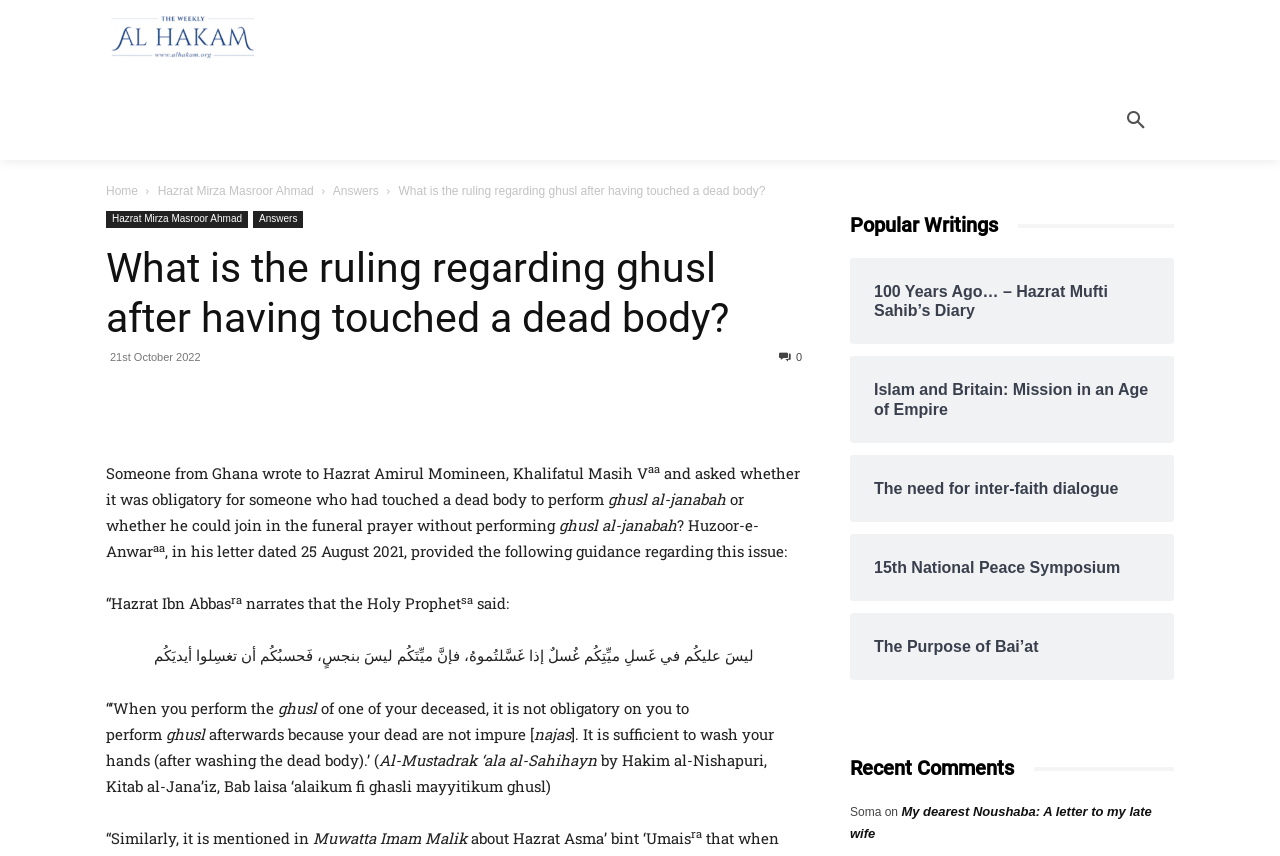Provide a brief response using a word or short phrase to this question:
What is the name of the Prophet mentioned in the article?

Holy Prophet